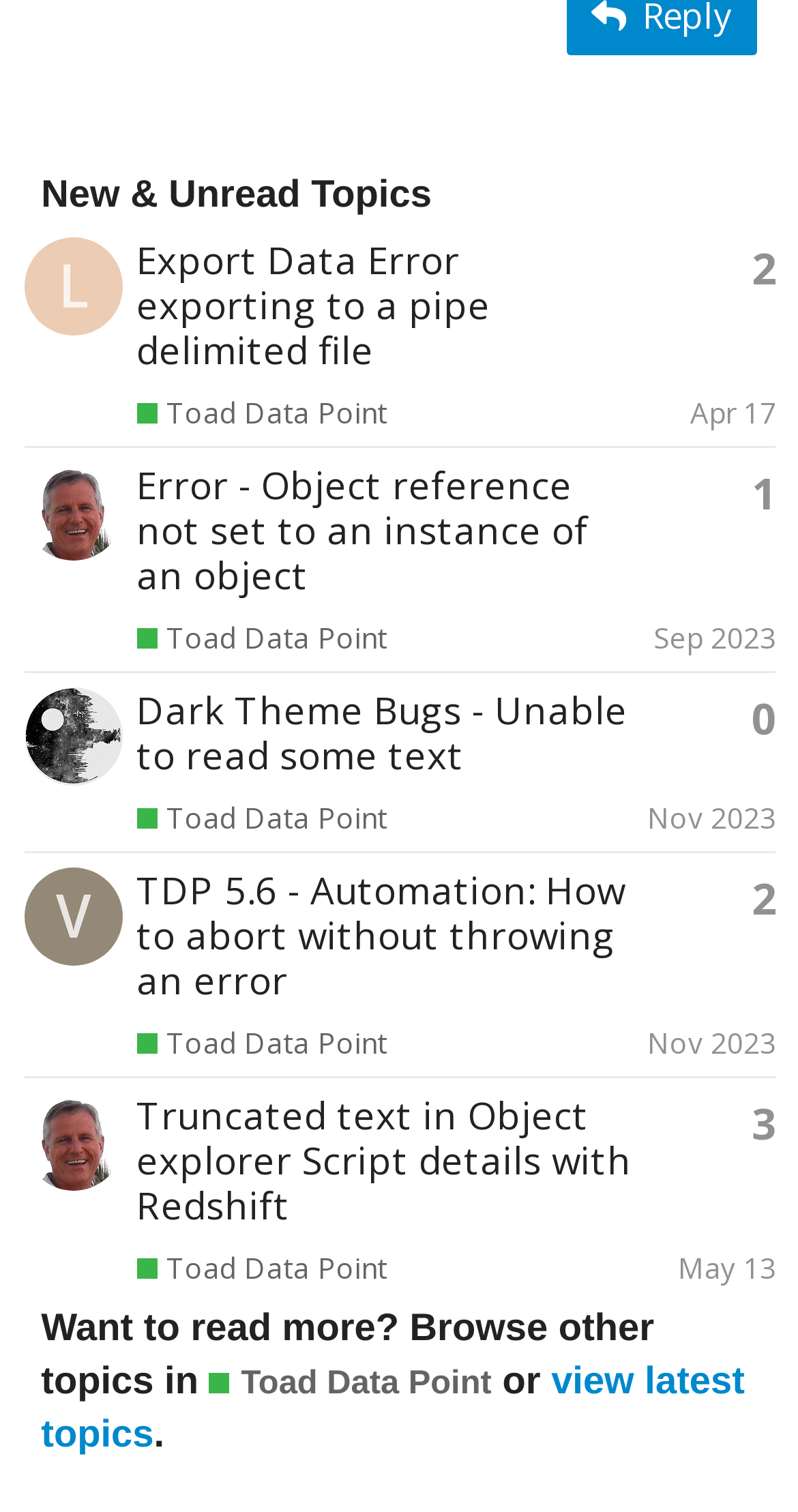Identify the bounding box coordinates of the region that should be clicked to execute the following instruction: "View latest topics".

[0.051, 0.899, 0.933, 0.963]